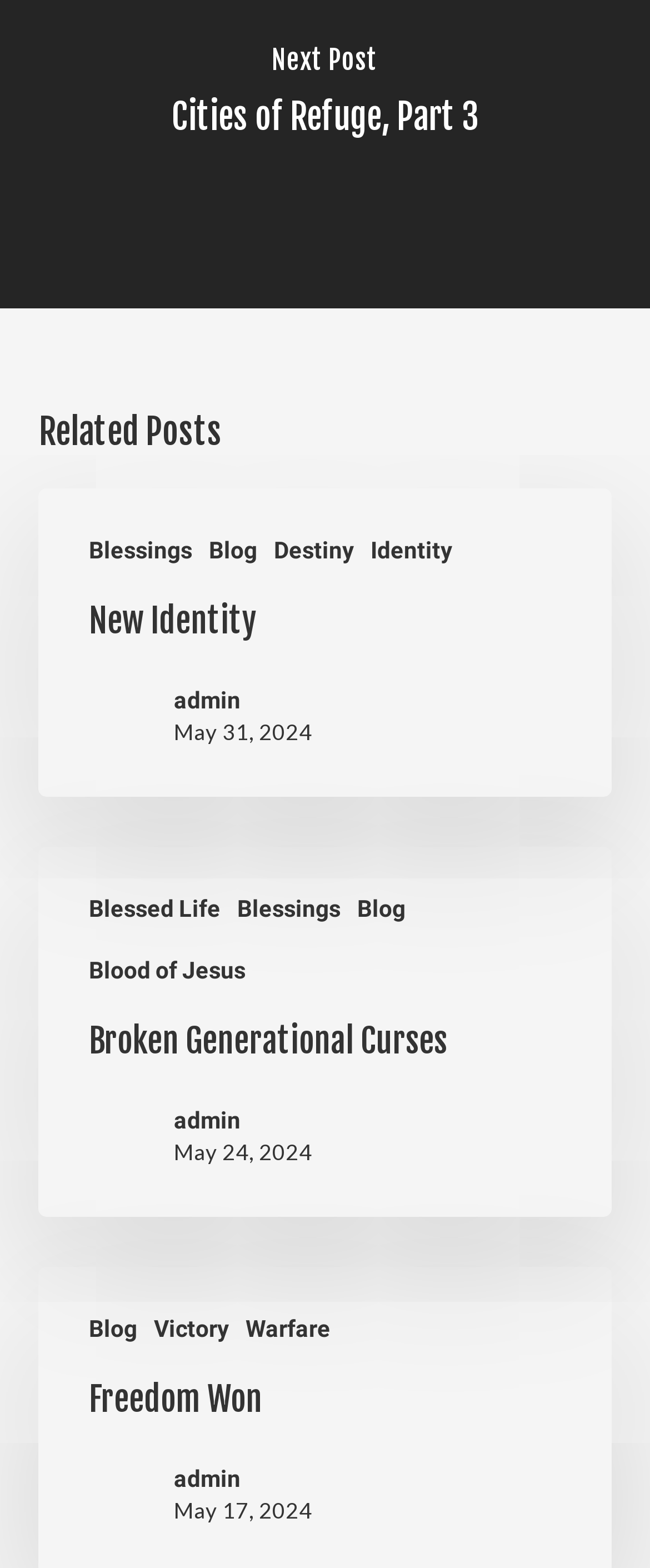Highlight the bounding box coordinates of the element that should be clicked to carry out the following instruction: "view March 2018". The coordinates must be given as four float numbers ranging from 0 to 1, i.e., [left, top, right, bottom].

None